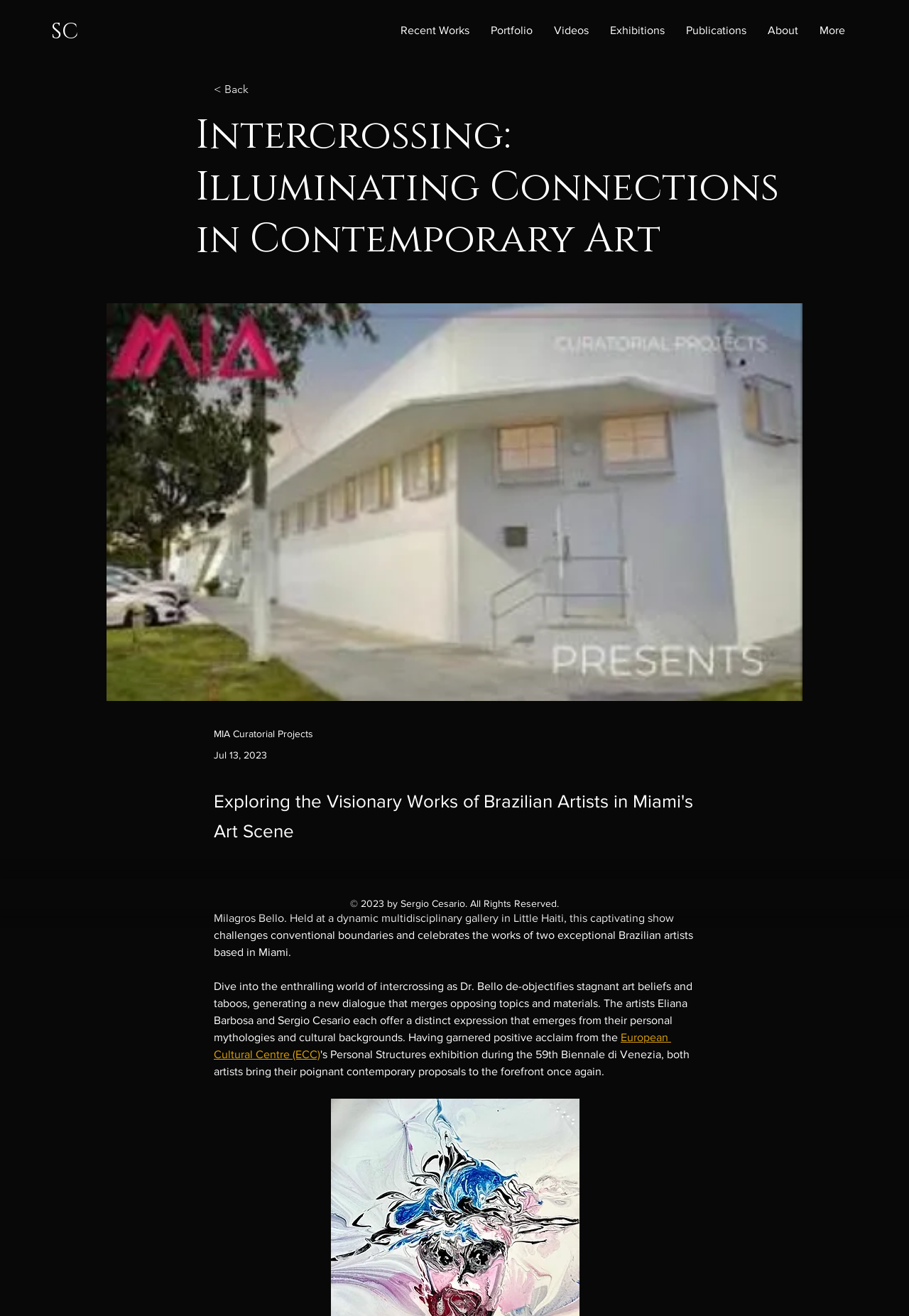Who is the curator of the exhibition?
Using the information from the image, give a concise answer in one word or a short phrase.

Dr. Milagros Bello